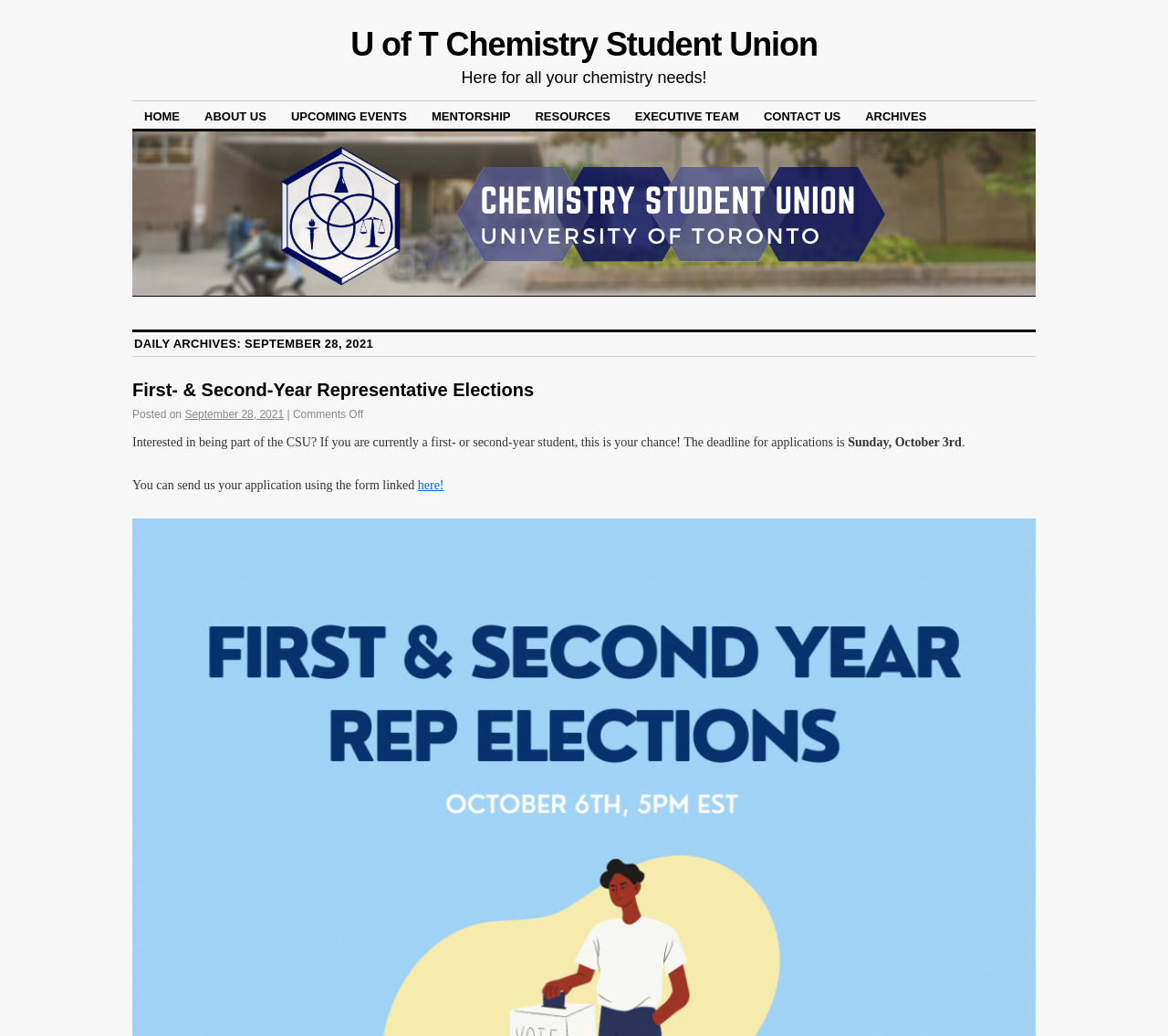What is the purpose of the CSU?
Refer to the screenshot and answer in one word or phrase.

To serve chemistry students